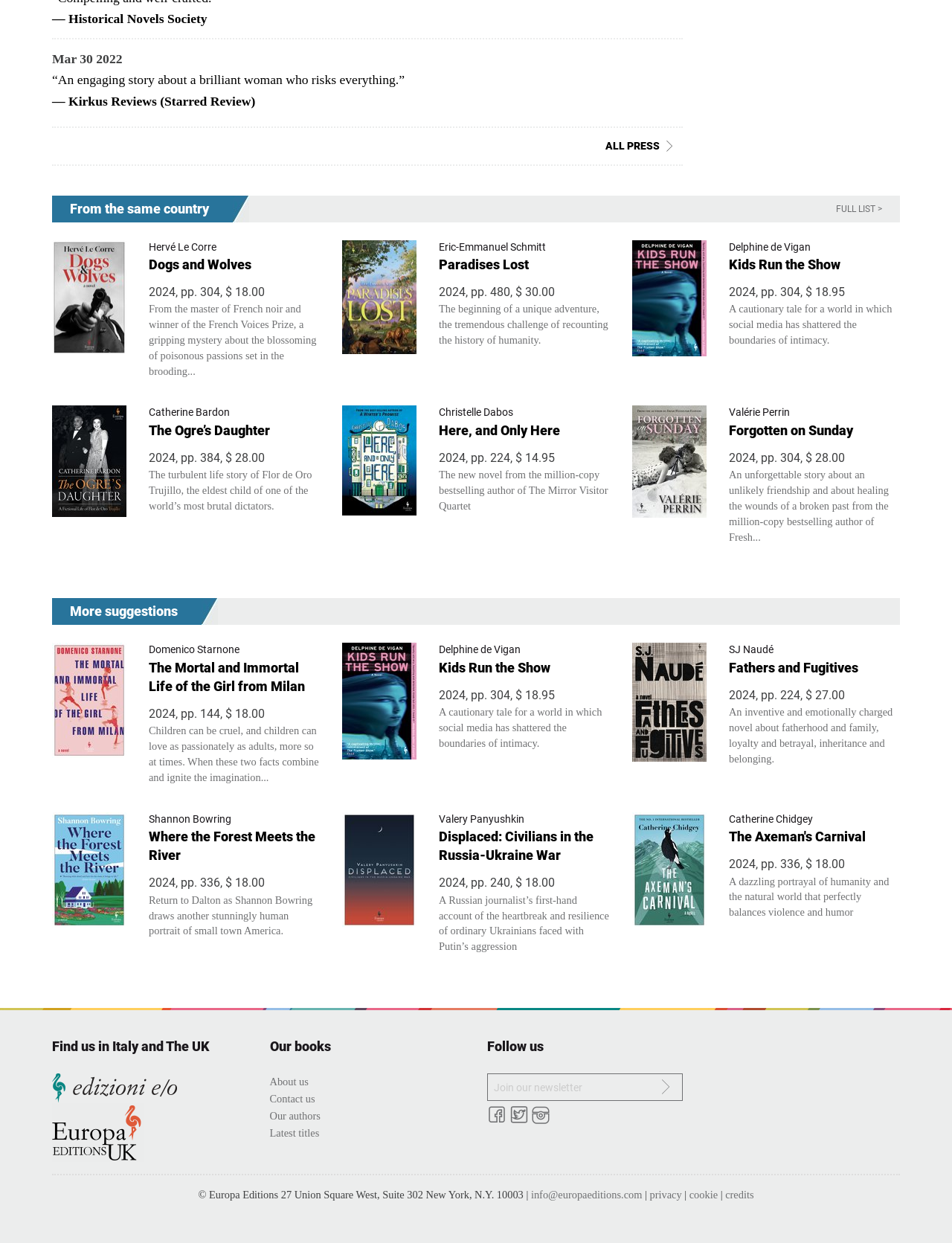Please predict the bounding box coordinates (top-left x, top-left y, bottom-right x, bottom-right y) for the UI element in the screenshot that fits the description: info@europaeditions.com

[0.558, 0.957, 0.675, 0.966]